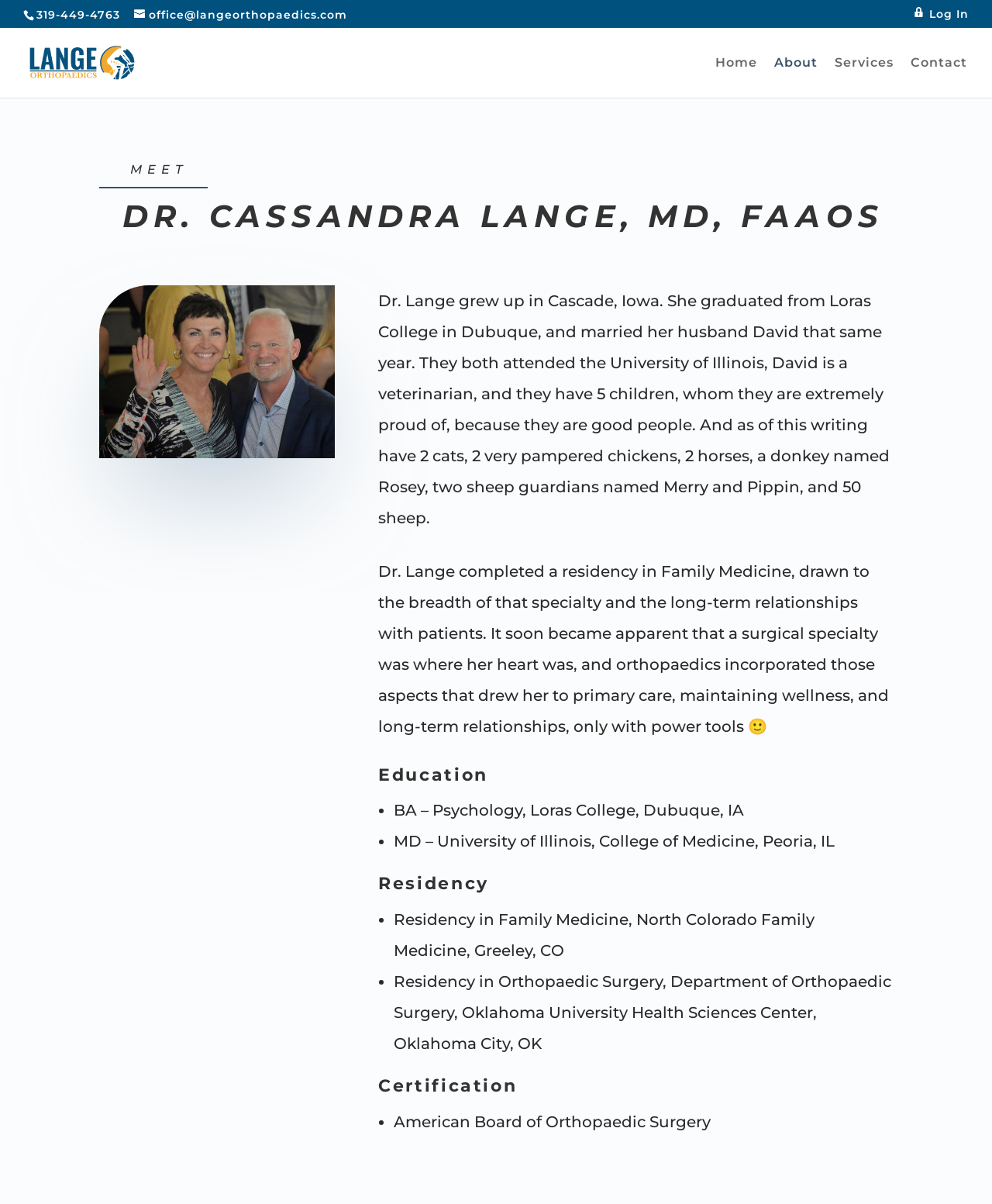Please provide a brief answer to the question using only one word or phrase: 
Where did Dr. Lange complete her residency in Orthopaedic Surgery?

Oklahoma University Health Sciences Center